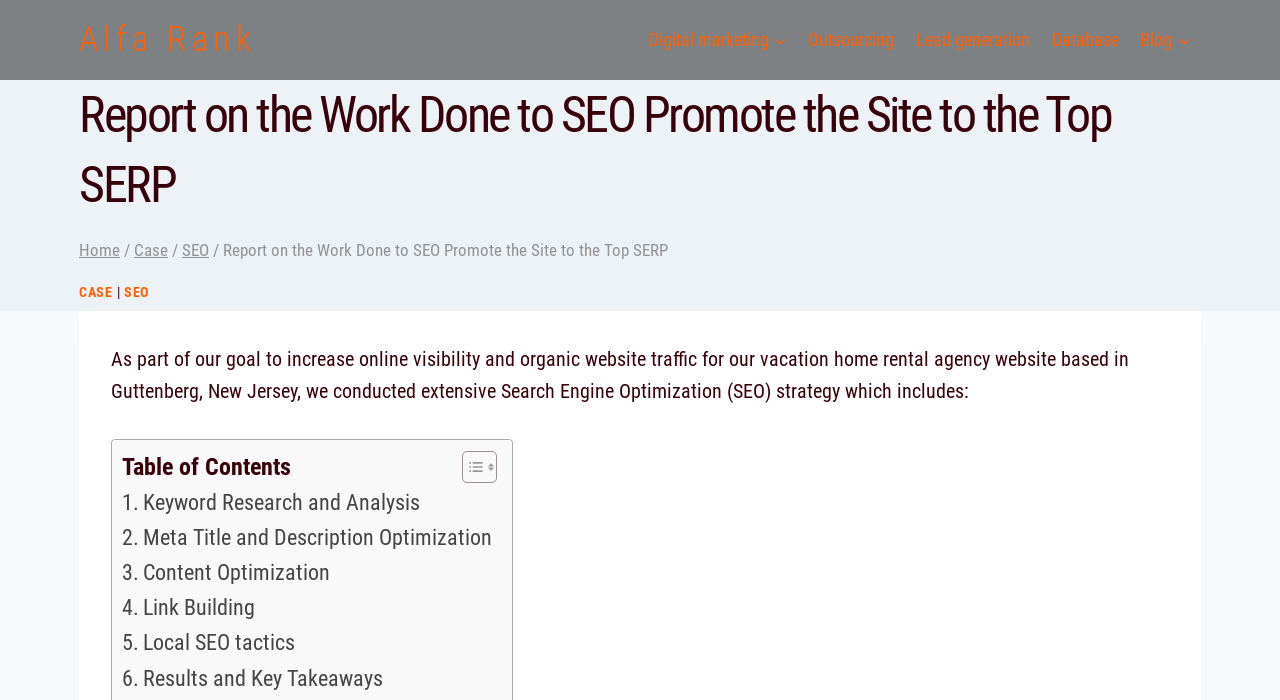Respond to the following question with a brief word or phrase:
What is the navigation section above the 'Report on the Work Done to SEO Promote the Site to the Top SERP' heading?

Breadcrumbs